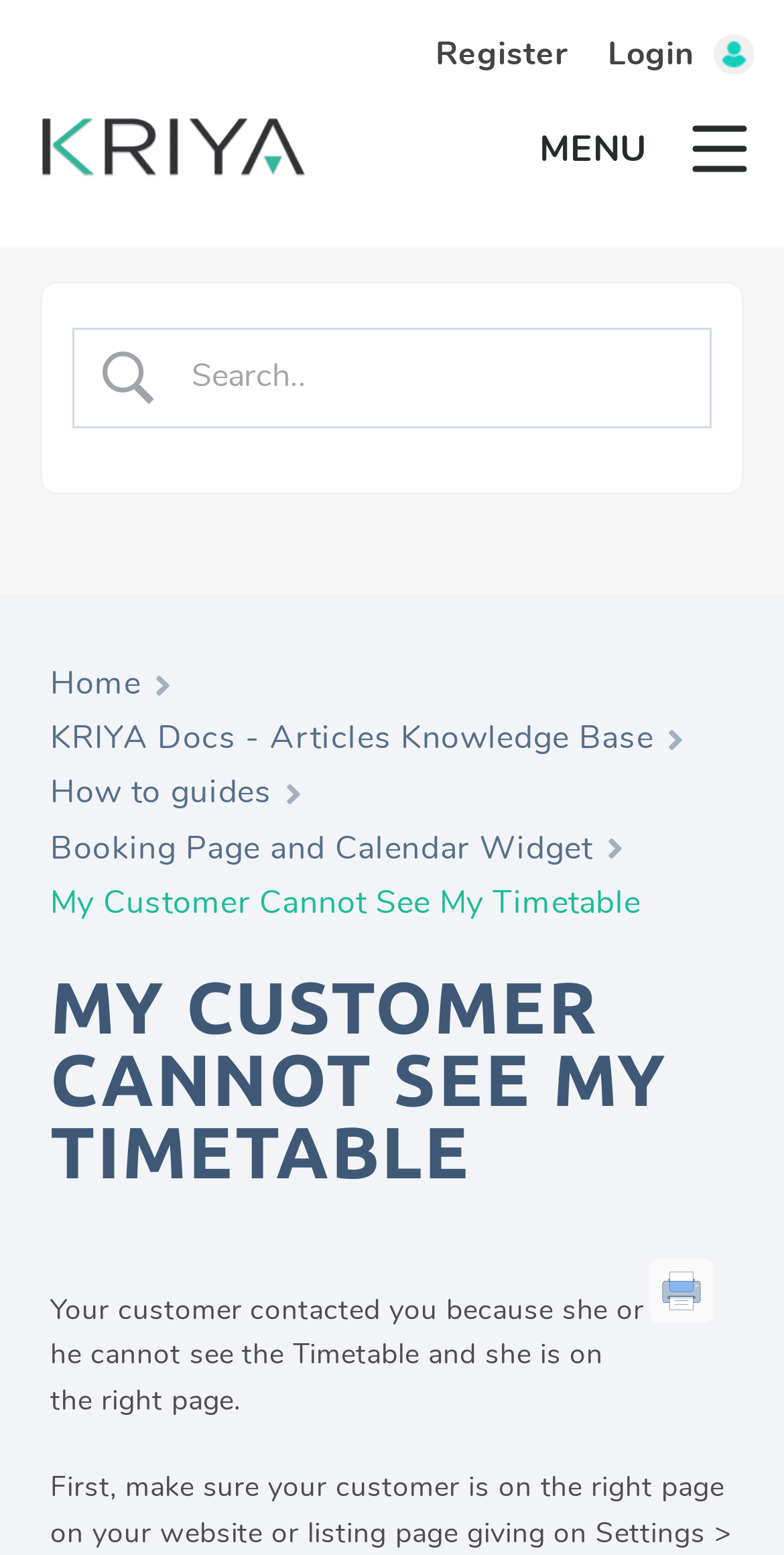Given the element description name="s" placeholder="Search..", identify the bounding box coordinates for the UI element on the webpage screenshot. The format should be (top-left x, top-left y, bottom-right x, bottom-right y), with values between 0 and 1.

[0.206, 0.227, 0.879, 0.26]